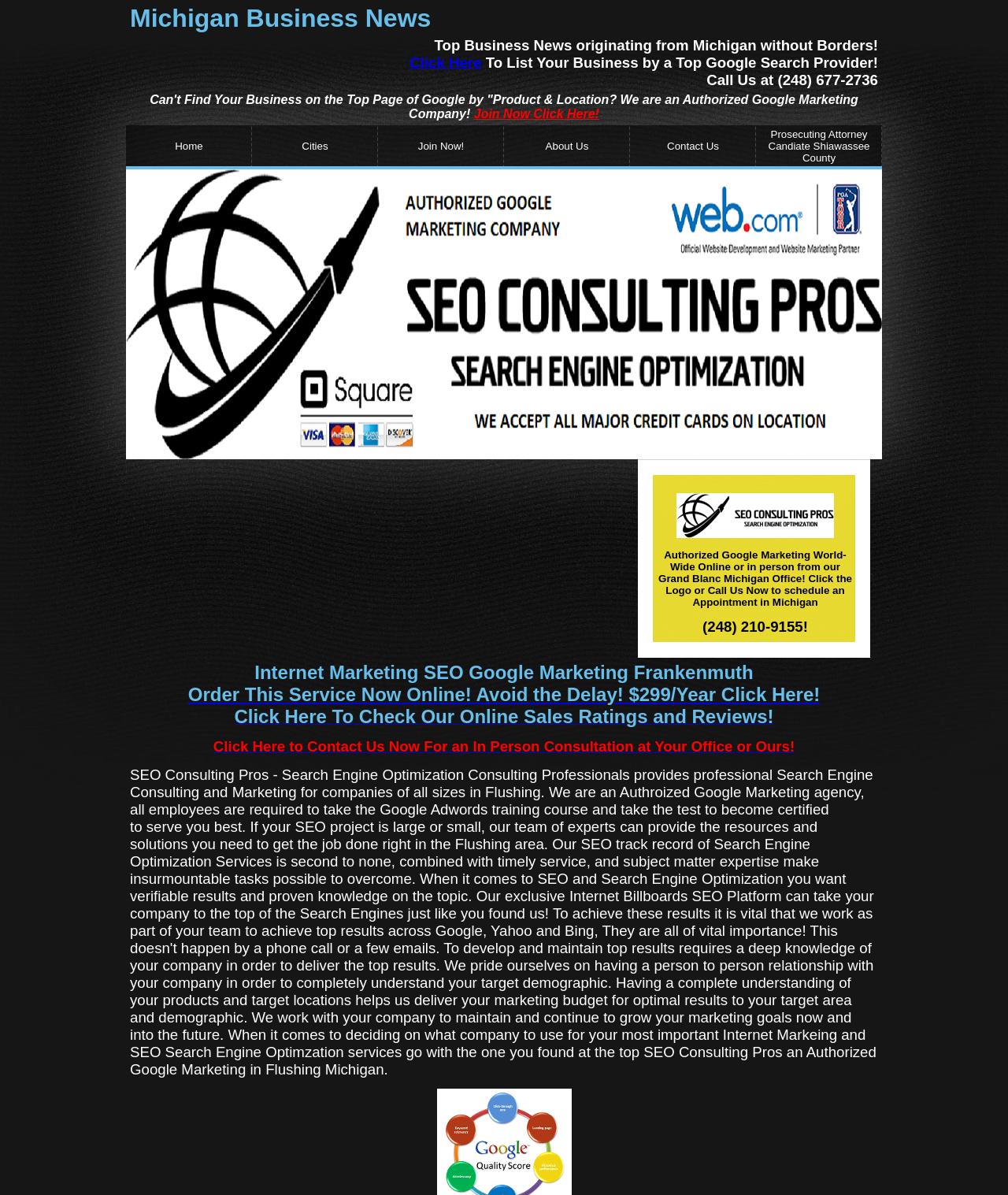Please determine the bounding box coordinates of the element to click on in order to accomplish the following task: "Join now by clicking the link". Ensure the coordinates are four float numbers ranging from 0 to 1, i.e., [left, top, right, bottom].

[0.47, 0.09, 0.594, 0.101]